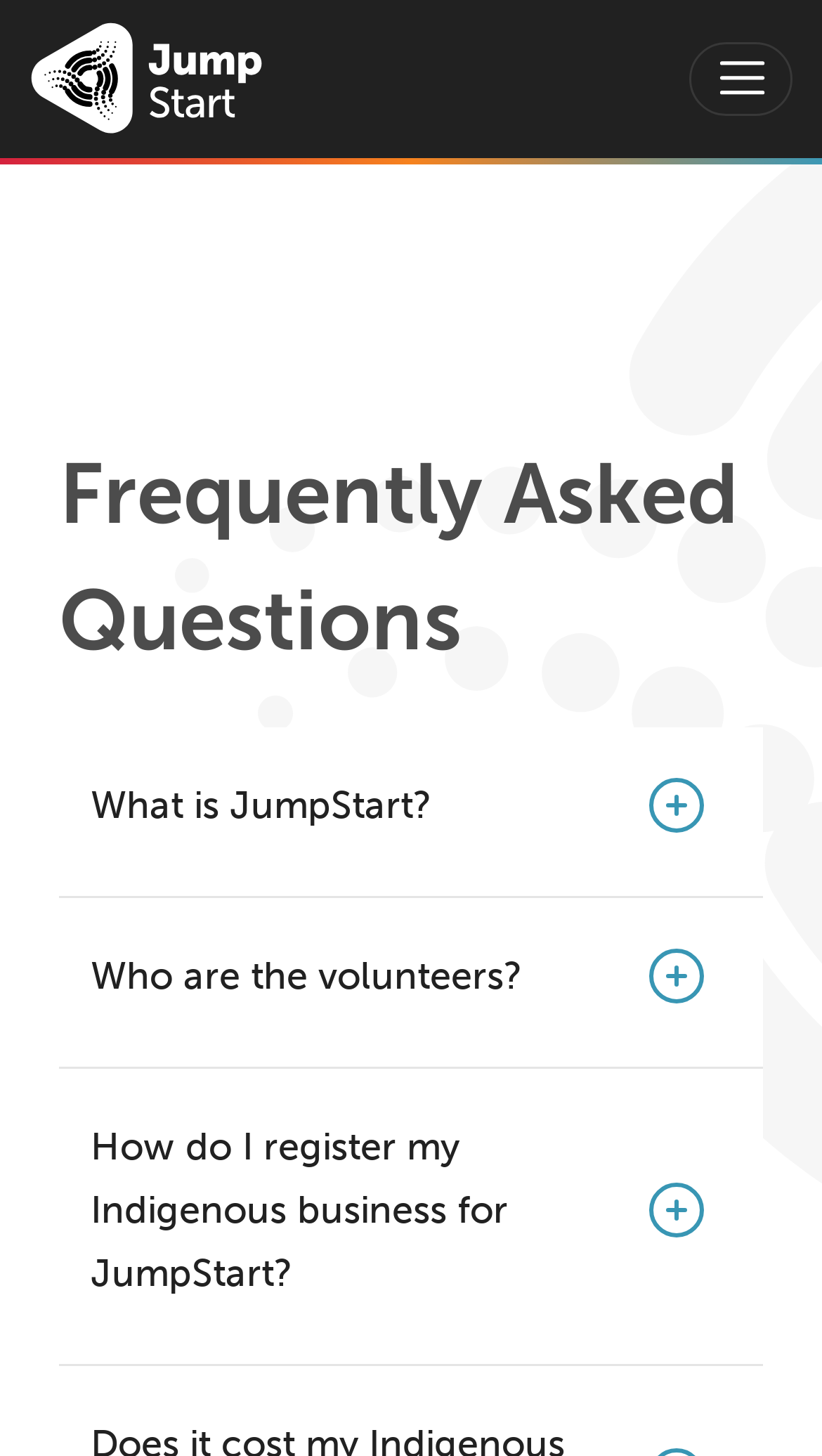Please locate and generate the primary heading on this webpage.

Frequently Asked Questions